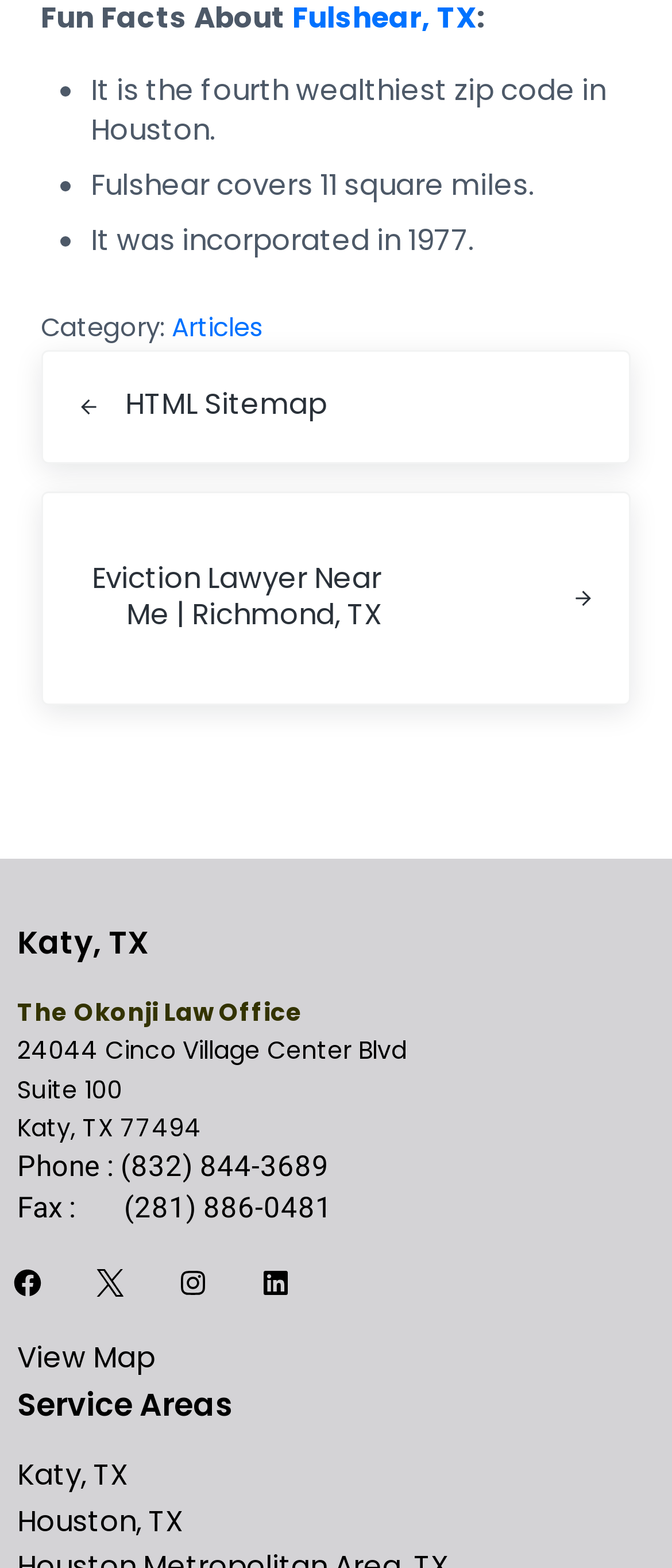Using the webpage screenshot, find the UI element described by Phone : (832) 844-3689. Provide the bounding box coordinates in the format (top-left x, top-left y, bottom-right x, bottom-right y), ensuring all values are floating point numbers between 0 and 1.

[0.026, 0.732, 0.974, 0.758]